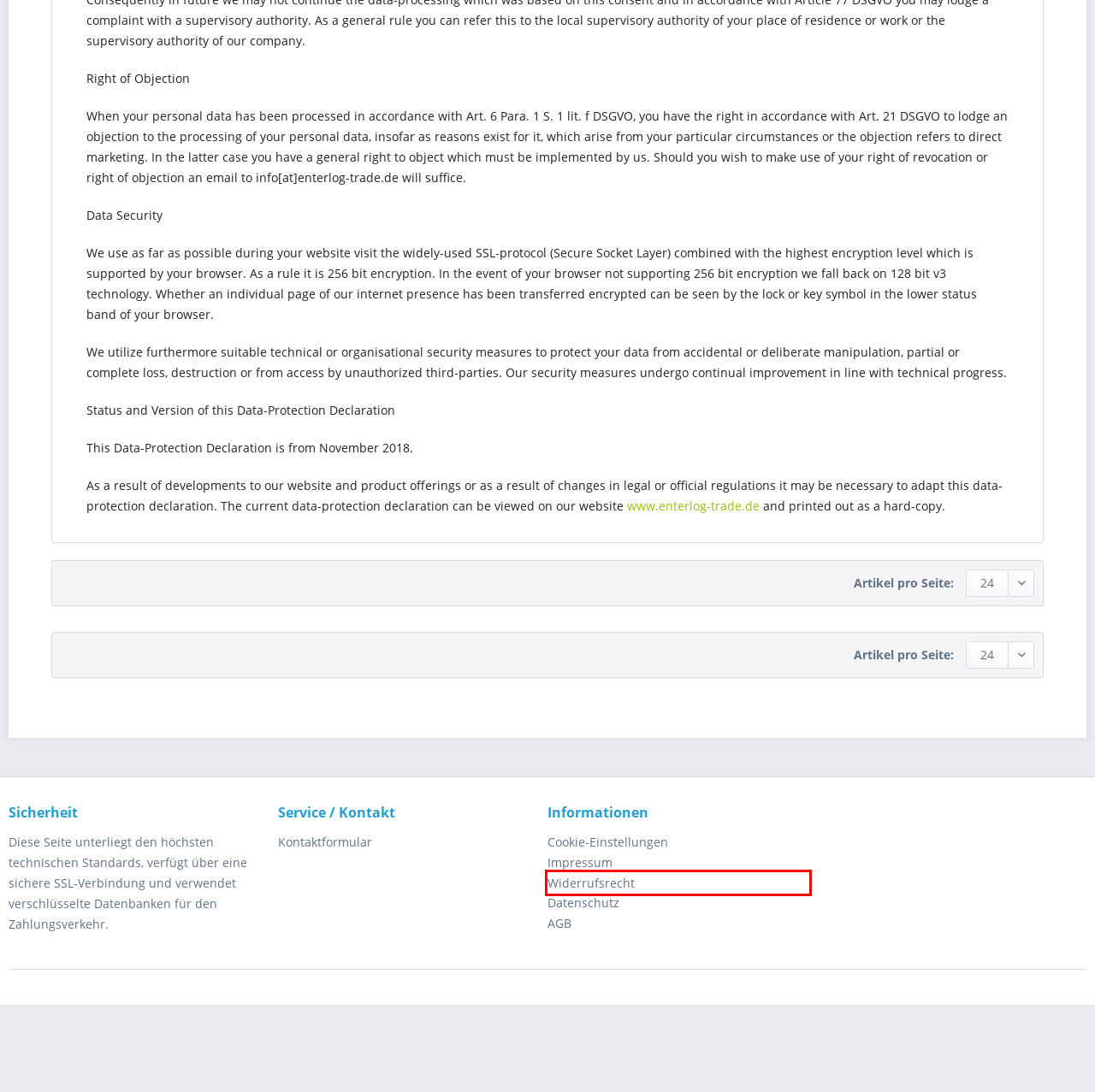You have a screenshot showing a webpage with a red bounding box highlighting an element. Choose the webpage description that best fits the new webpage after clicking the highlighted element. The descriptions are:
A. Widerrufsrecht | enterlog-trade.de
B. AGB | enterlog-trade.de
C. Kontaktformular | enterlog-trade.de
D. AGB (englisch) | enterlog-trade.de
E. enterlog-trade.de
F. Impressum | enterlog-trade.de
G. Datenschutz | enterlog-trade.de
H. Right of Revocation (englisch) | enterlog-trade.de

A